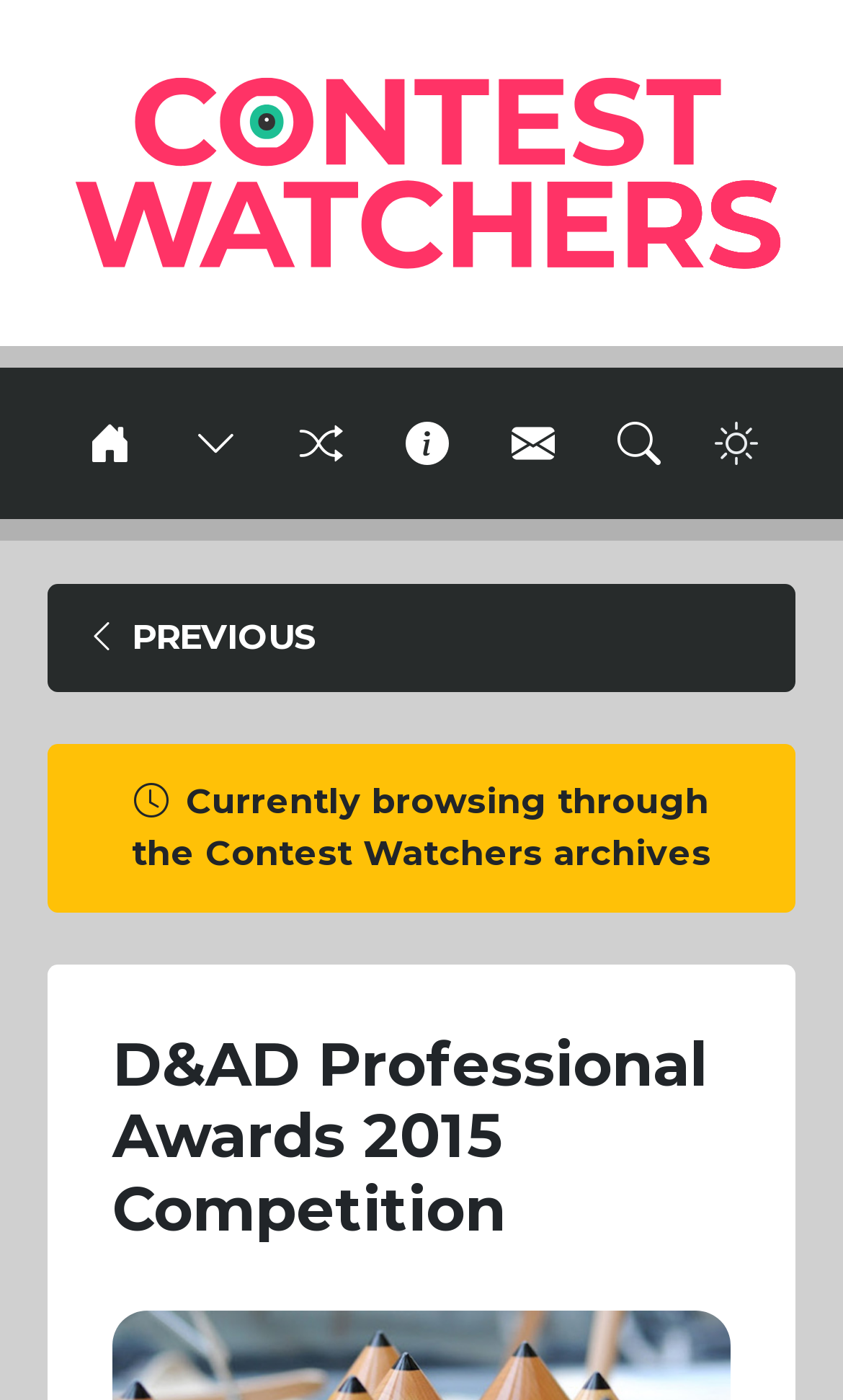Locate the UI element that matches the description Contact in the webpage screenshot. Return the bounding box coordinates in the format (top-left x, top-left y, bottom-right x, bottom-right y), with values ranging from 0 to 1.

[0.581, 0.263, 0.691, 0.371]